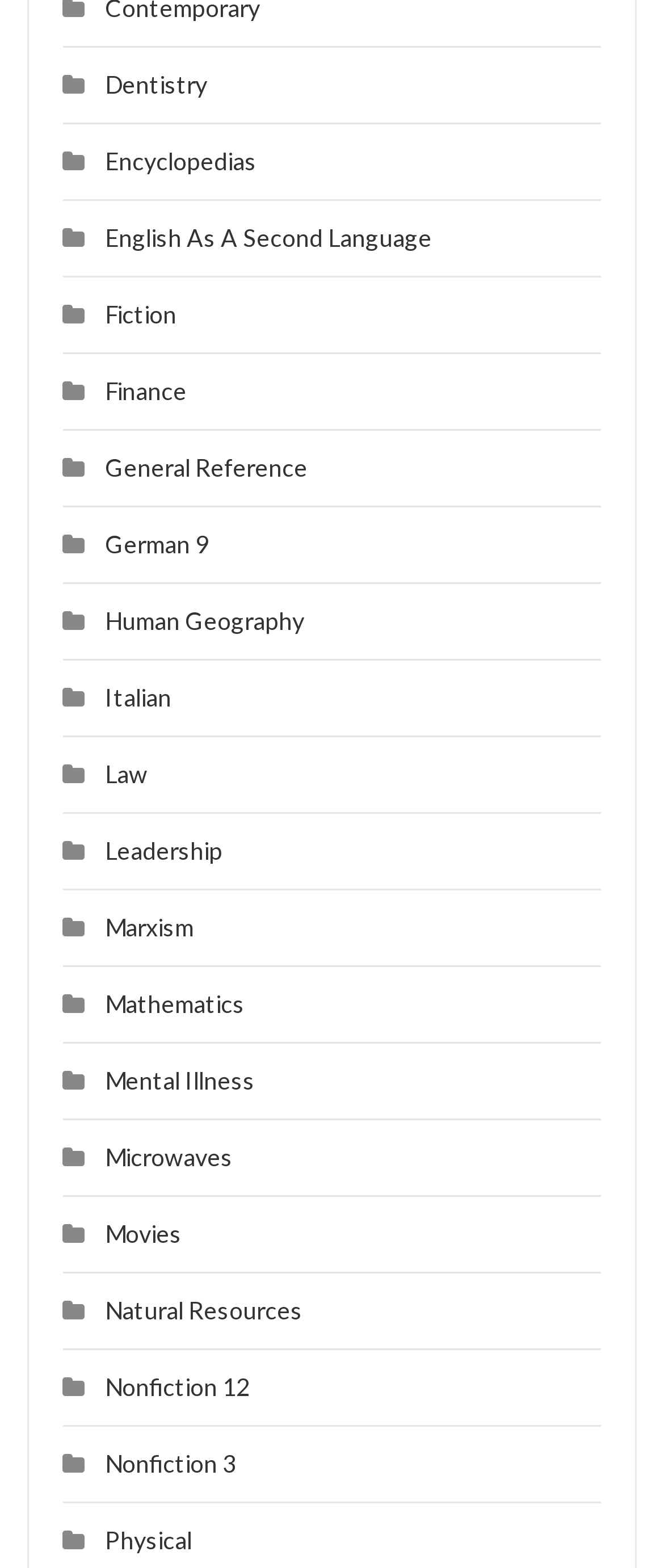Specify the bounding box coordinates for the region that must be clicked to perform the given instruction: "Explore English As A Second Language".

[0.158, 0.142, 0.65, 0.161]